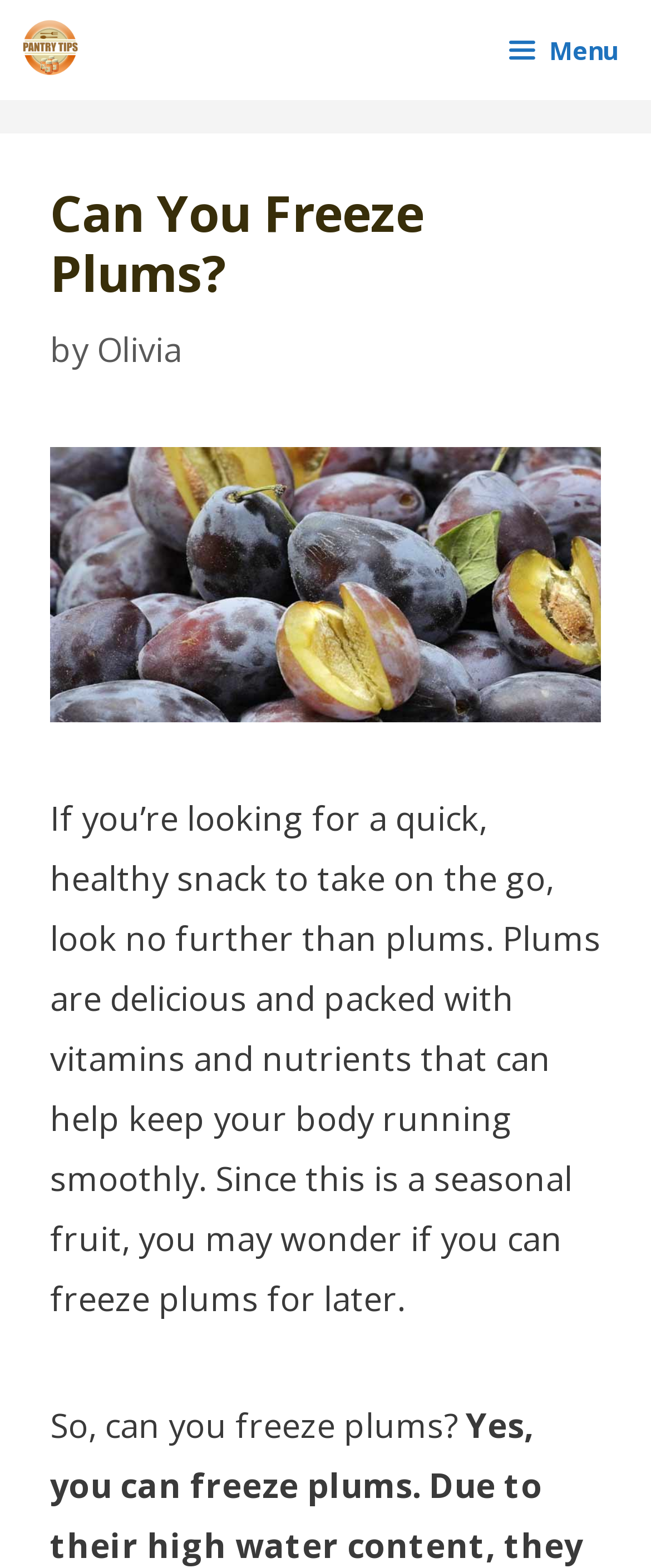Write an extensive caption that covers every aspect of the webpage.

The webpage is about freezing plums, with the title "Can You Freeze Plums?" prominently displayed at the top. Below the title, there is a brief introduction to plums as a healthy snack, highlighting their delicious taste and nutritional value. 

On the top left, there is a link to "Pantry Tips" accompanied by an image with the same name. On the top right, there is a menu button with an icon. 

The main content area is divided into sections, with a large image related to freezing plums in the middle. Above the image, there is a byline crediting the author, Olivia. 

The text is organized into paragraphs, with the first paragraph discussing the benefits of plums and the second paragraph posing the question of whether plums can be frozen.